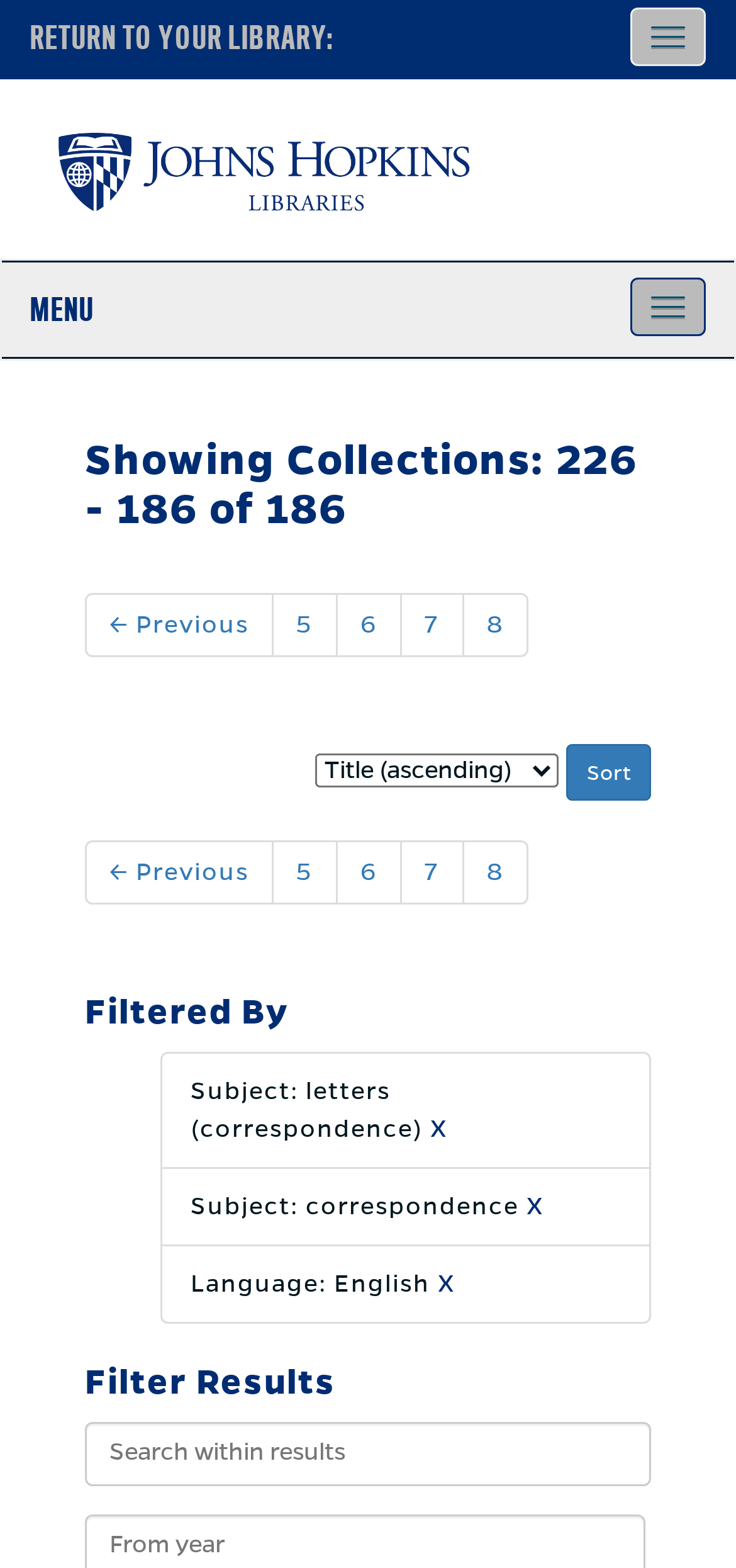Answer in one word or a short phrase: 
How many collections are shown?

226 - 186 of 186